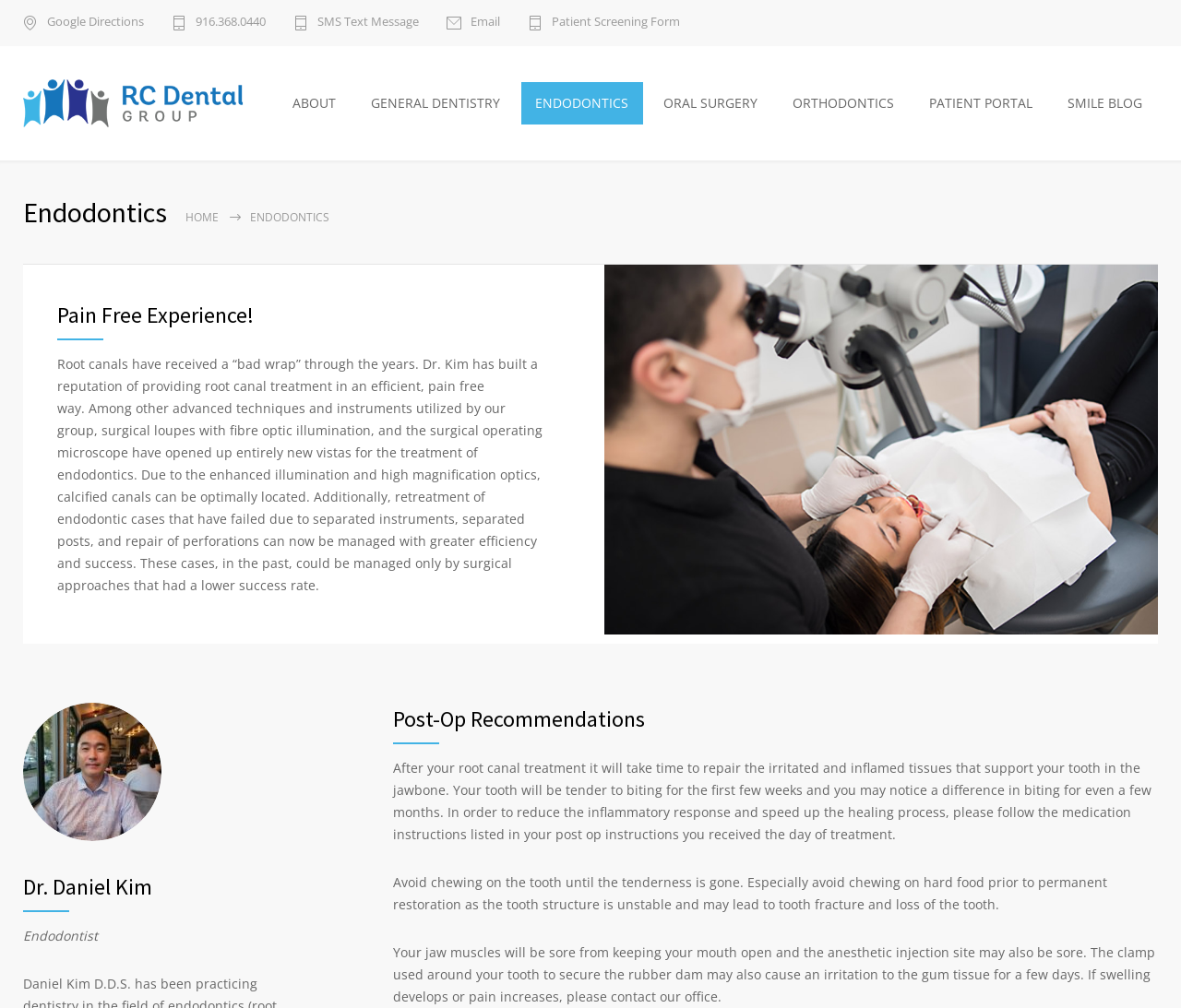What is the benefit of using surgical loupes with fibre optic illumination?
Answer the question using a single word or phrase, according to the image.

Optimally locate calcified canals